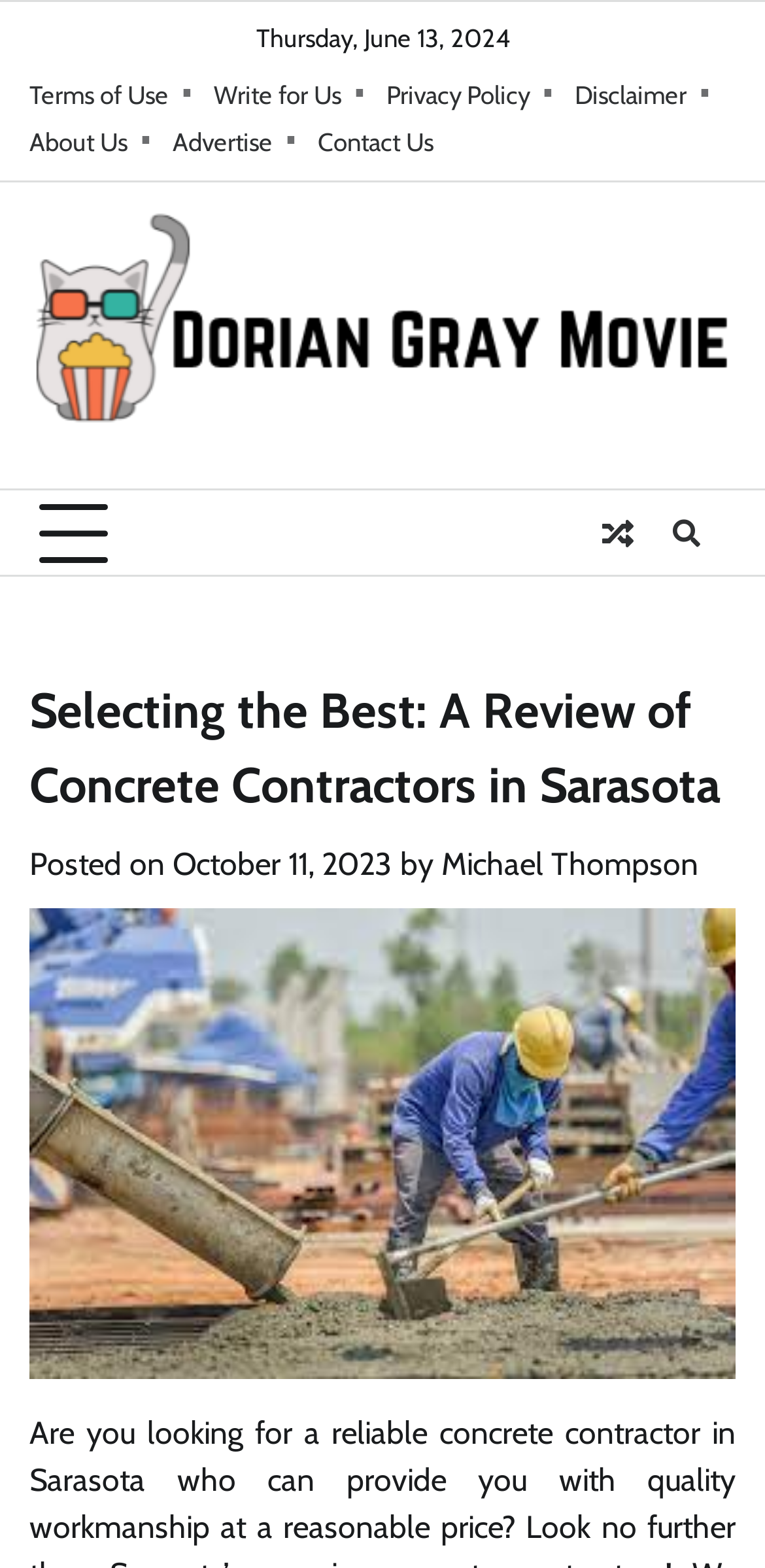Based on the visual content of the image, answer the question thoroughly: What is the purpose of the button with no text?

I found the purpose of the button by looking at its description 'controls: primary-menu' which indicates that it is used to control the primary menu.